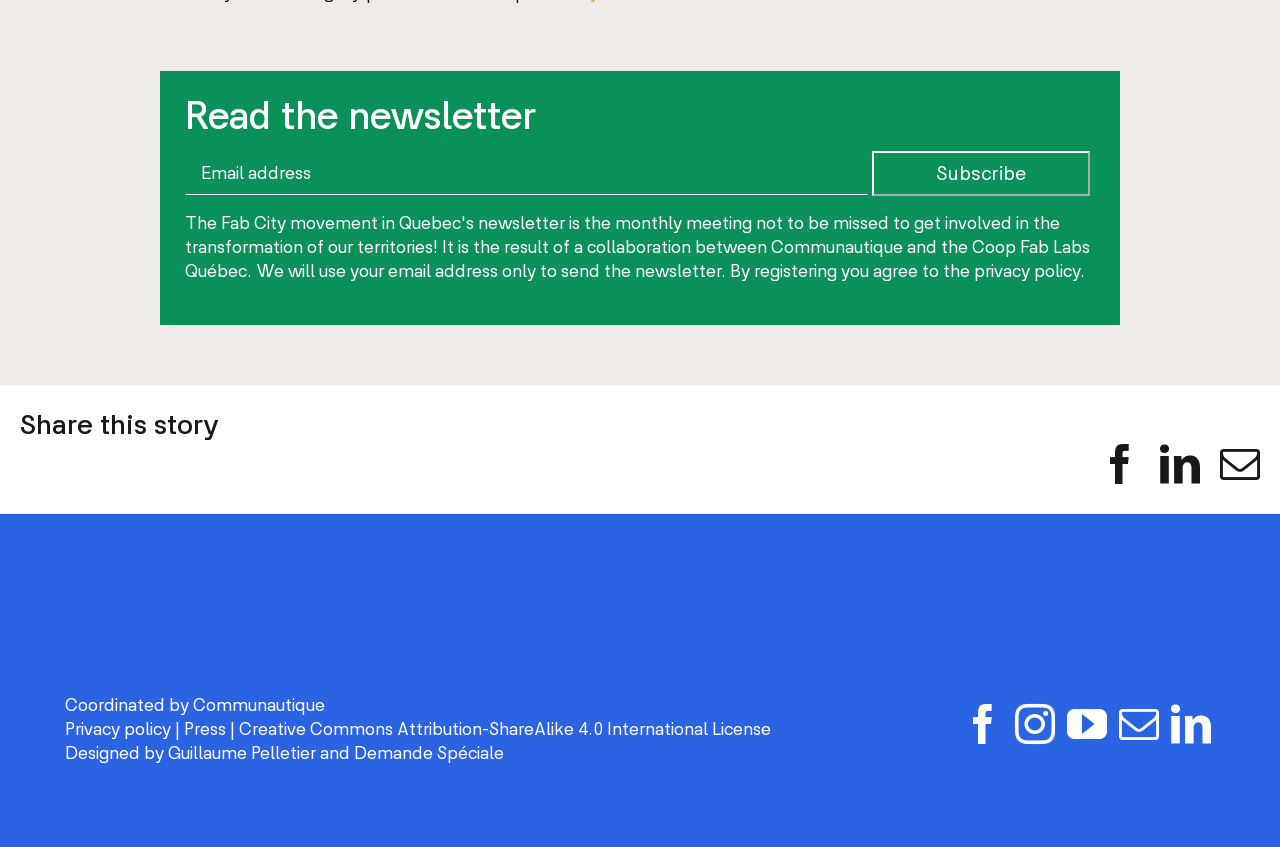Locate the bounding box coordinates of the element you need to click to accomplish the task described by this instruction: "Read privacy policy".

[0.051, 0.851, 0.134, 0.873]